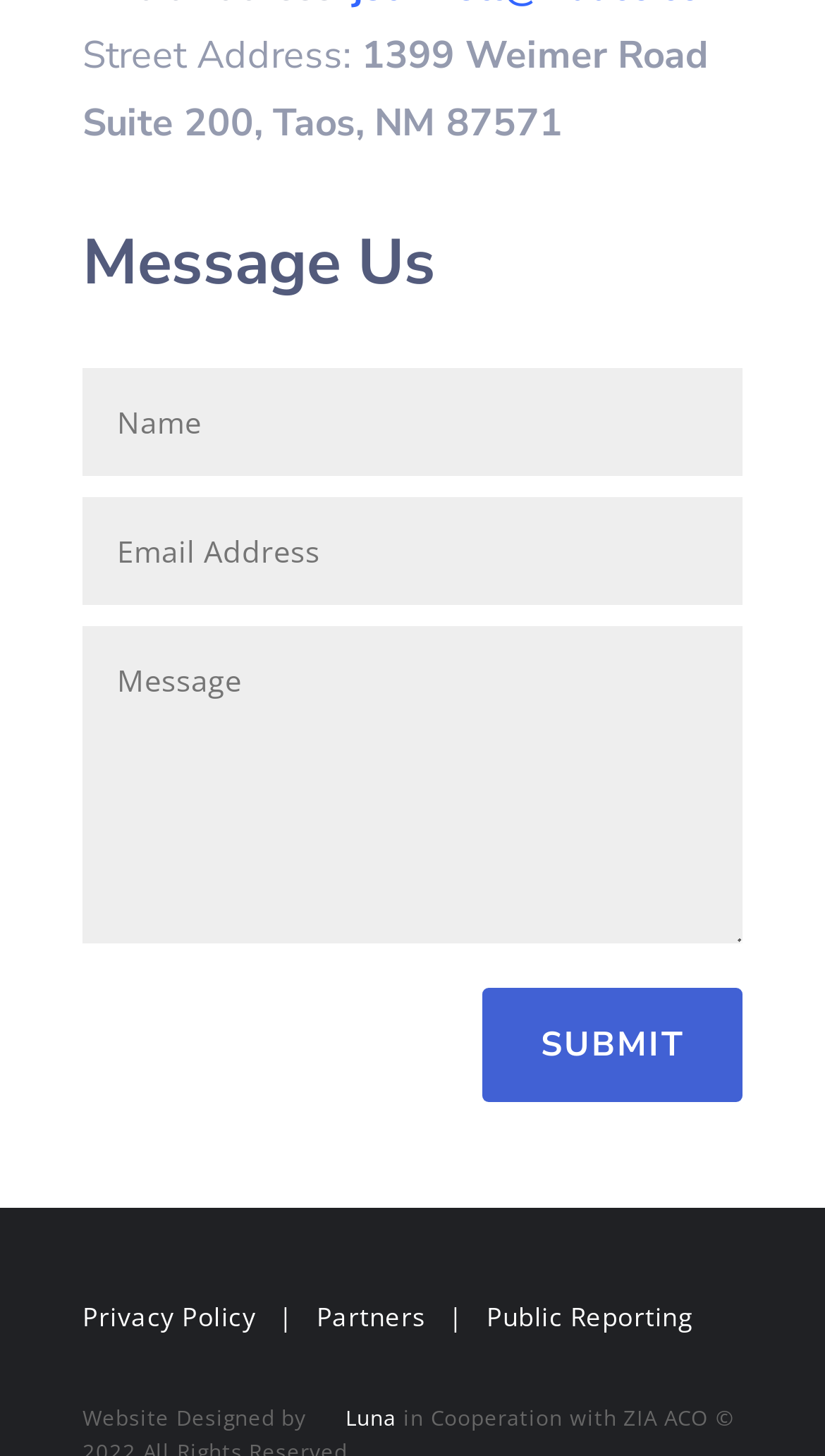Please identify the bounding box coordinates of the clickable element to fulfill the following instruction: "Visit the Partners page". The coordinates should be four float numbers between 0 and 1, i.e., [left, top, right, bottom].

[0.383, 0.892, 0.517, 0.917]